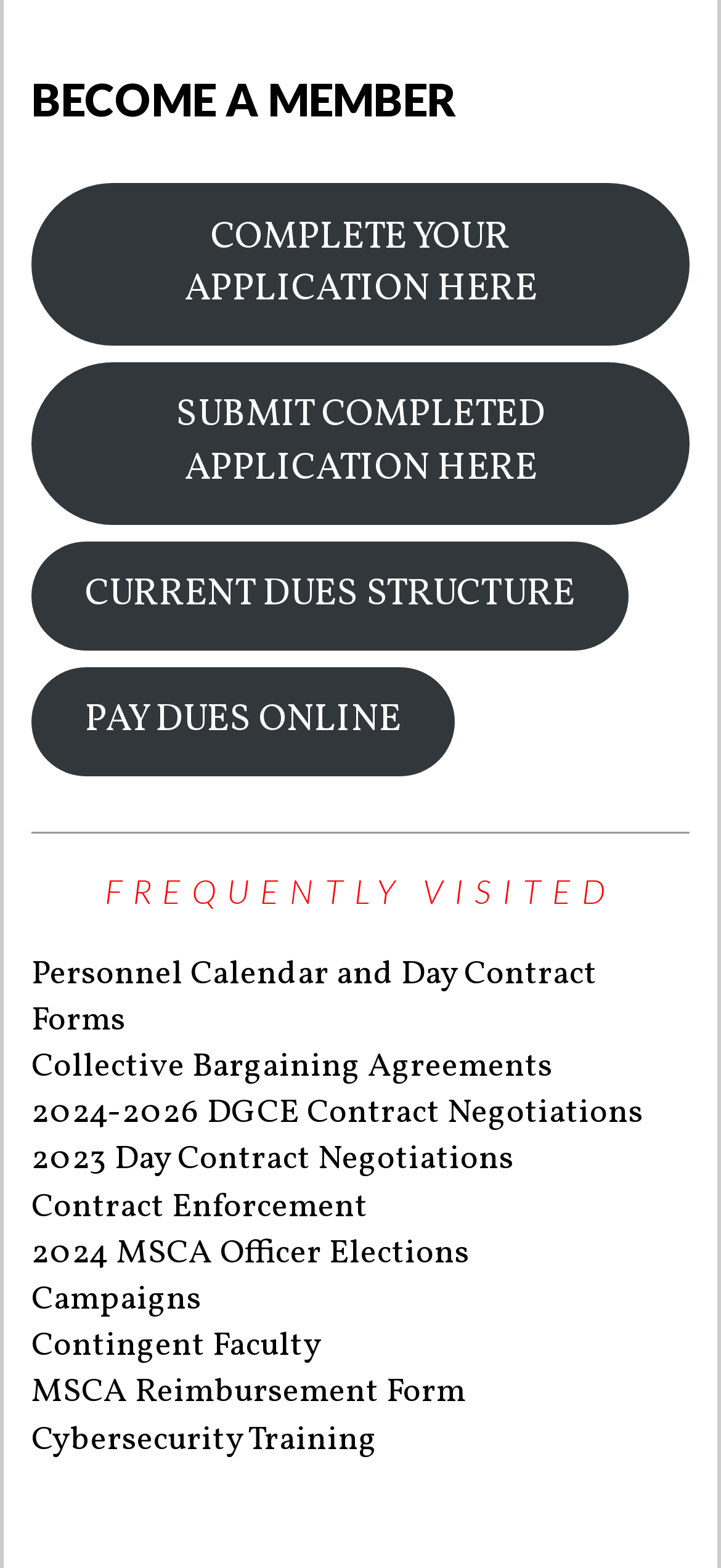Locate the bounding box coordinates of the item that should be clicked to fulfill the instruction: "View collective bargaining agreements".

[0.043, 0.666, 0.767, 0.696]